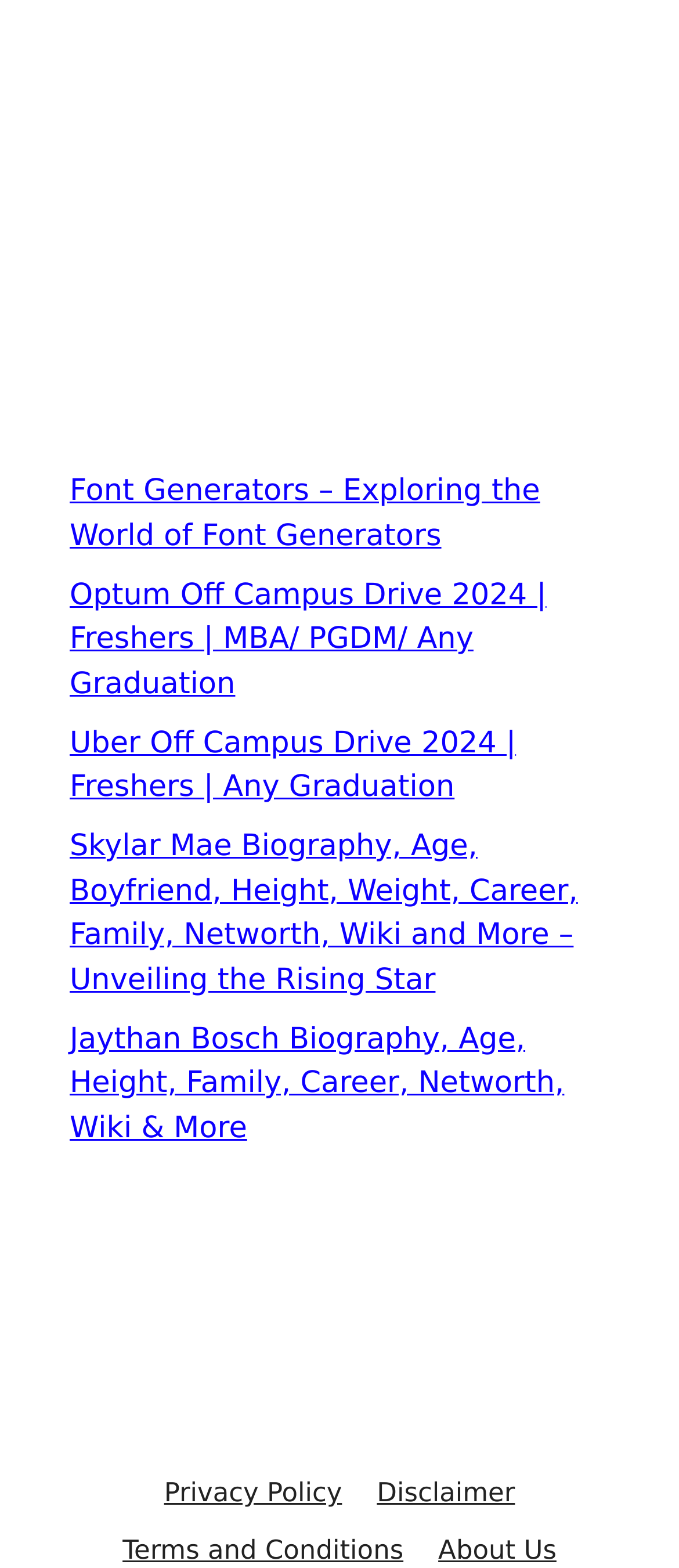Given the description of a UI element: "Cookie Settings", identify the bounding box coordinates of the matching element in the webpage screenshot.

None